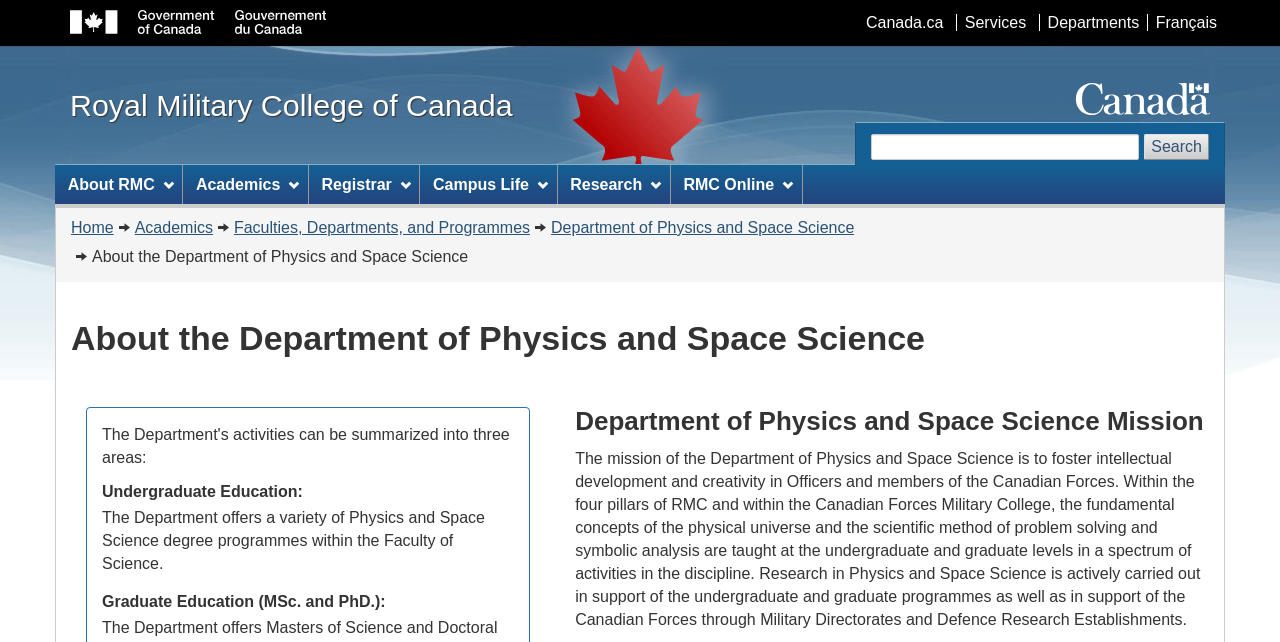Given the content of the image, can you provide a detailed answer to the question?
What is the name of the college?

I found the answer by looking at the link 'Royal Military College of Canada' with bounding box coordinates [0.055, 0.079, 0.4, 0.25]. This link is likely to be the name of the college since it is a prominent element on the page.